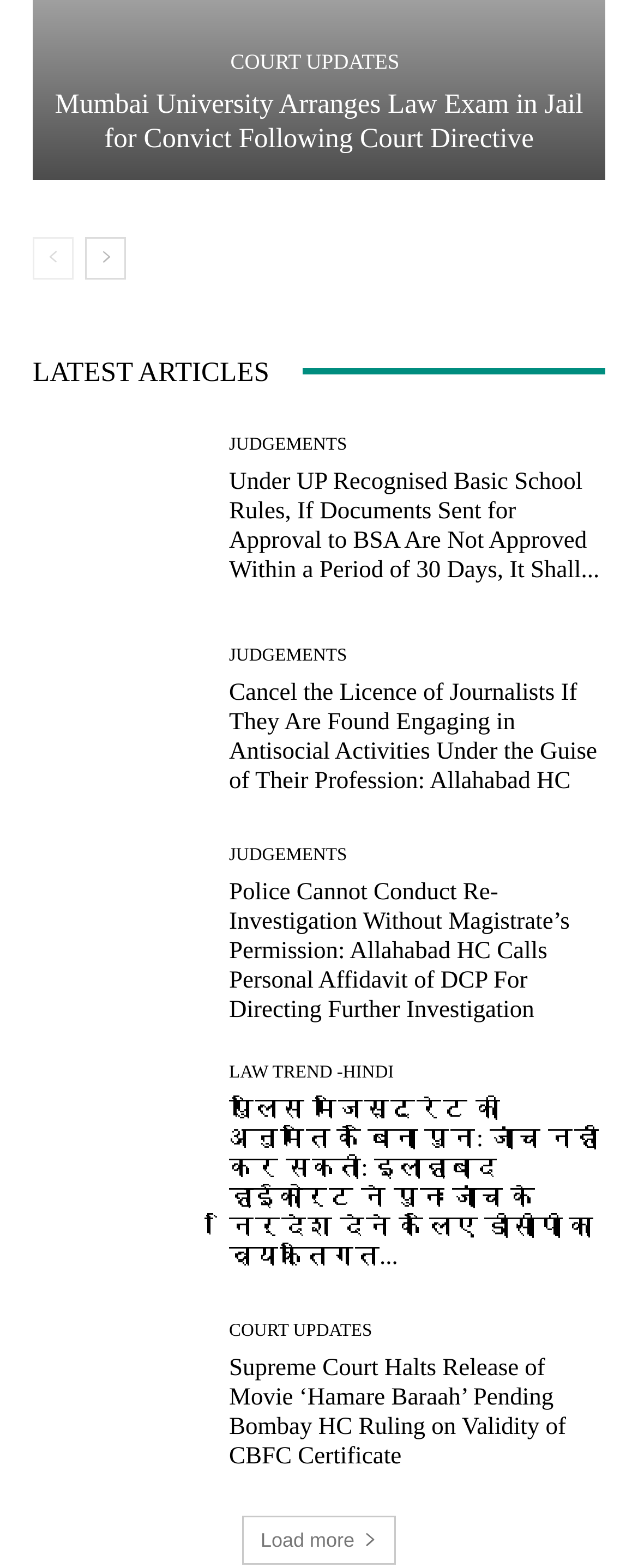Please find the bounding box for the UI element described by: "Court Updates".

[0.361, 0.033, 0.626, 0.046]